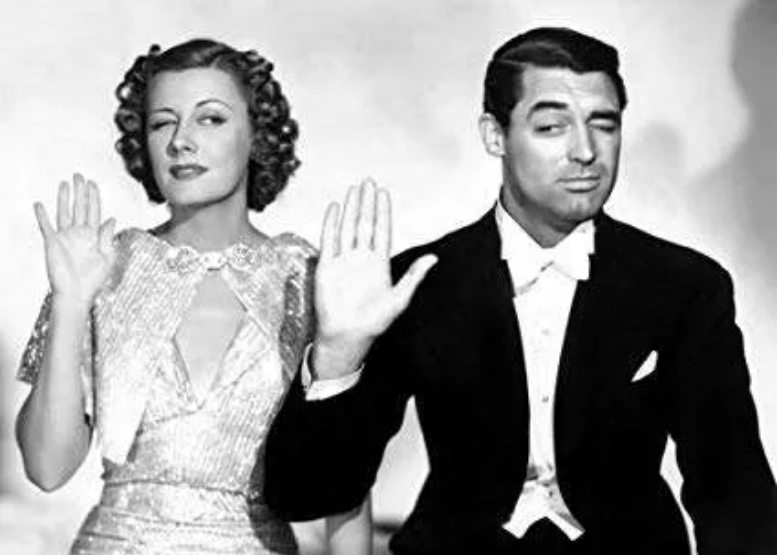Answer the following query with a single word or phrase:
What is the man's attire?

a tuxedo